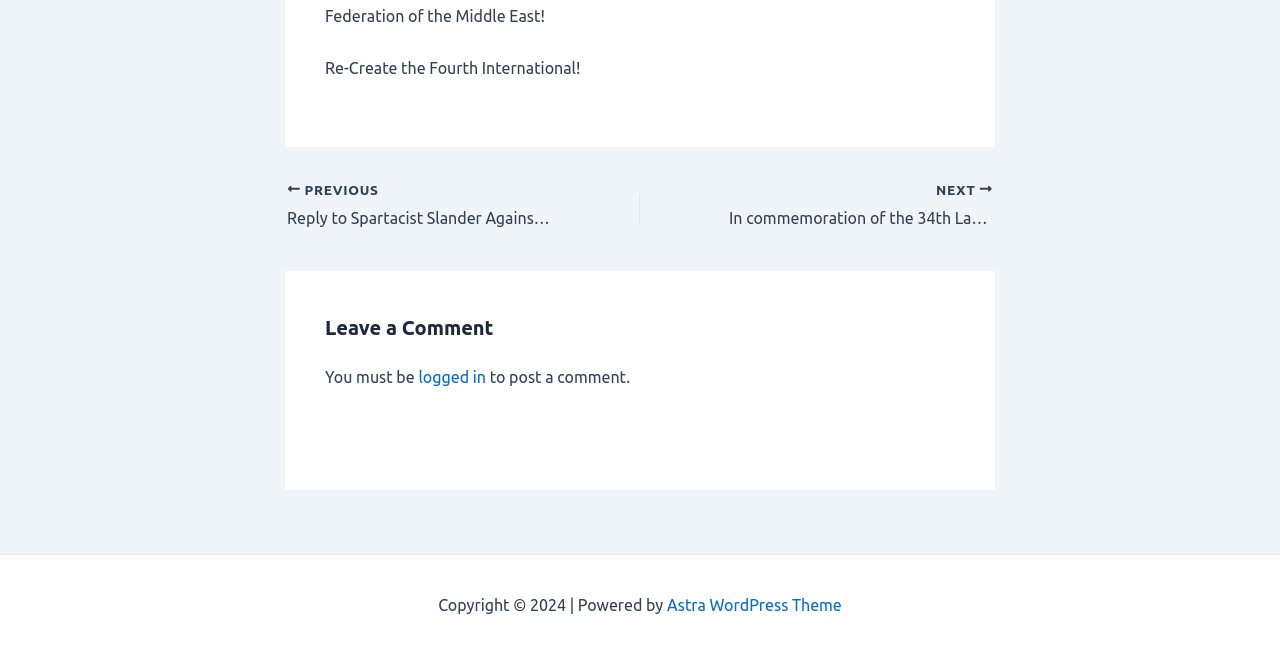Answer this question in one word or a short phrase: What is the year of copyright?

2024